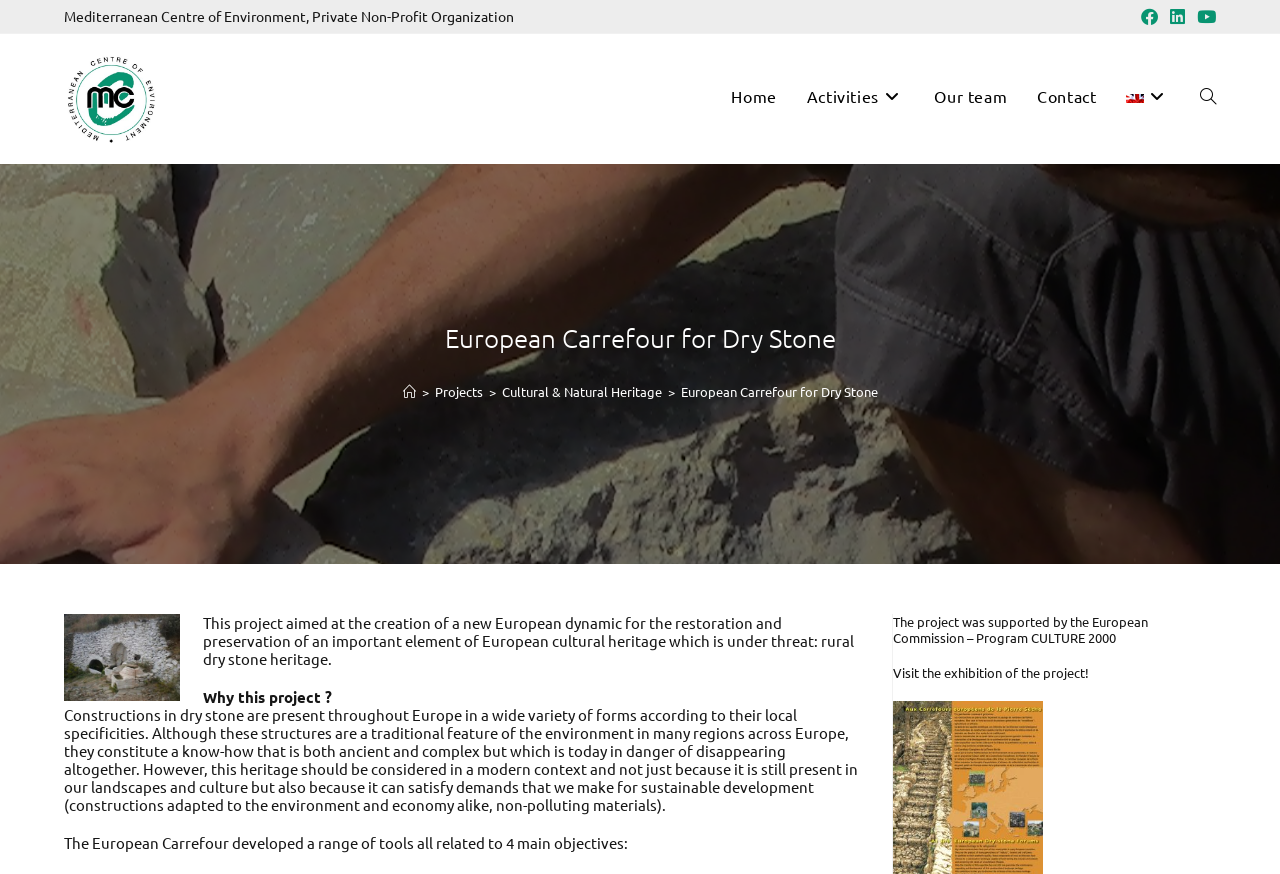Please locate and generate the primary heading on this webpage.

European Carrefour for Dry Stone